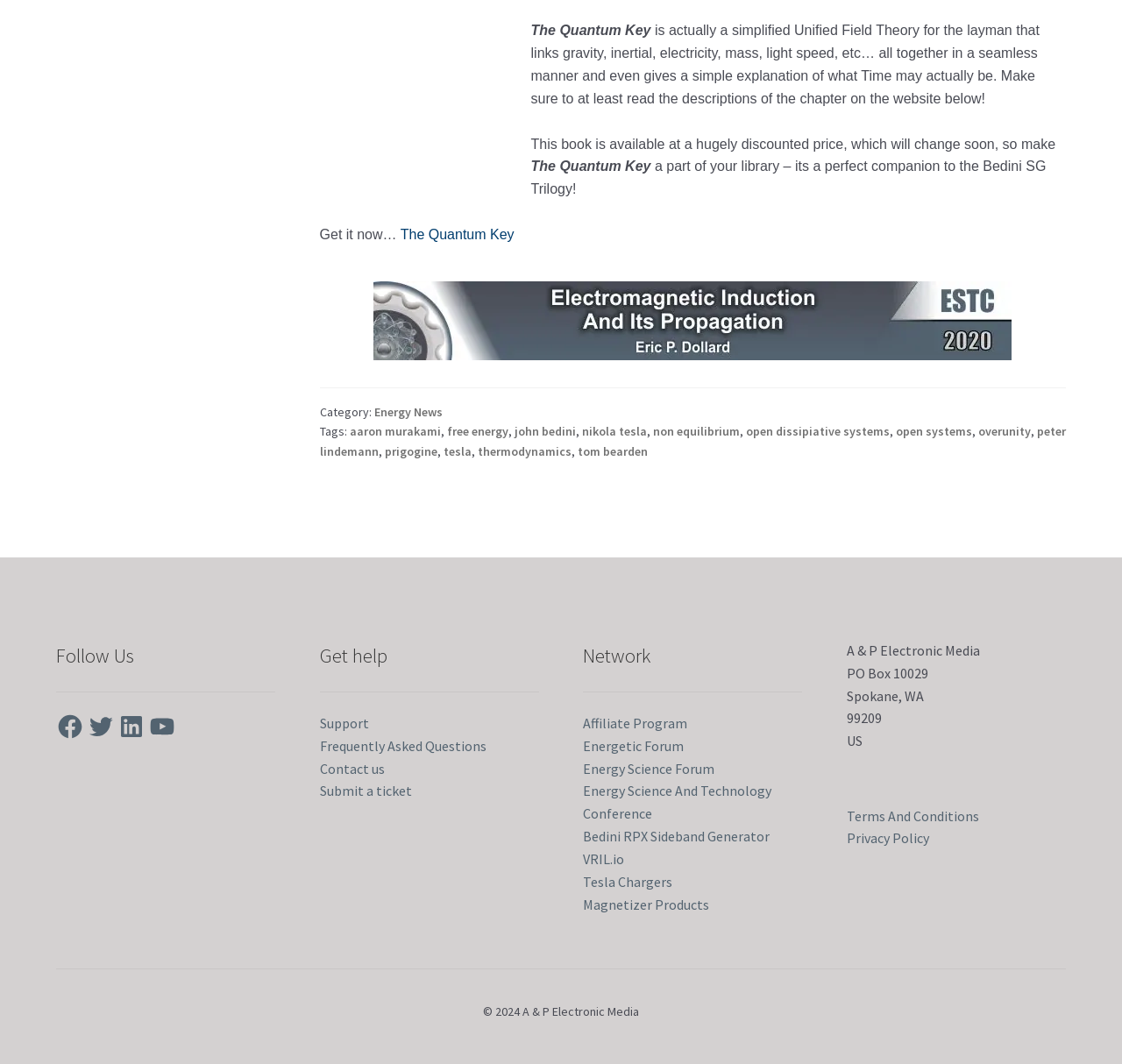Please identify the bounding box coordinates of the element that needs to be clicked to perform the following instruction: "Read about Electromagnetic Induction And Its Propagation by Eric Dollard".

[0.333, 0.264, 0.902, 0.339]